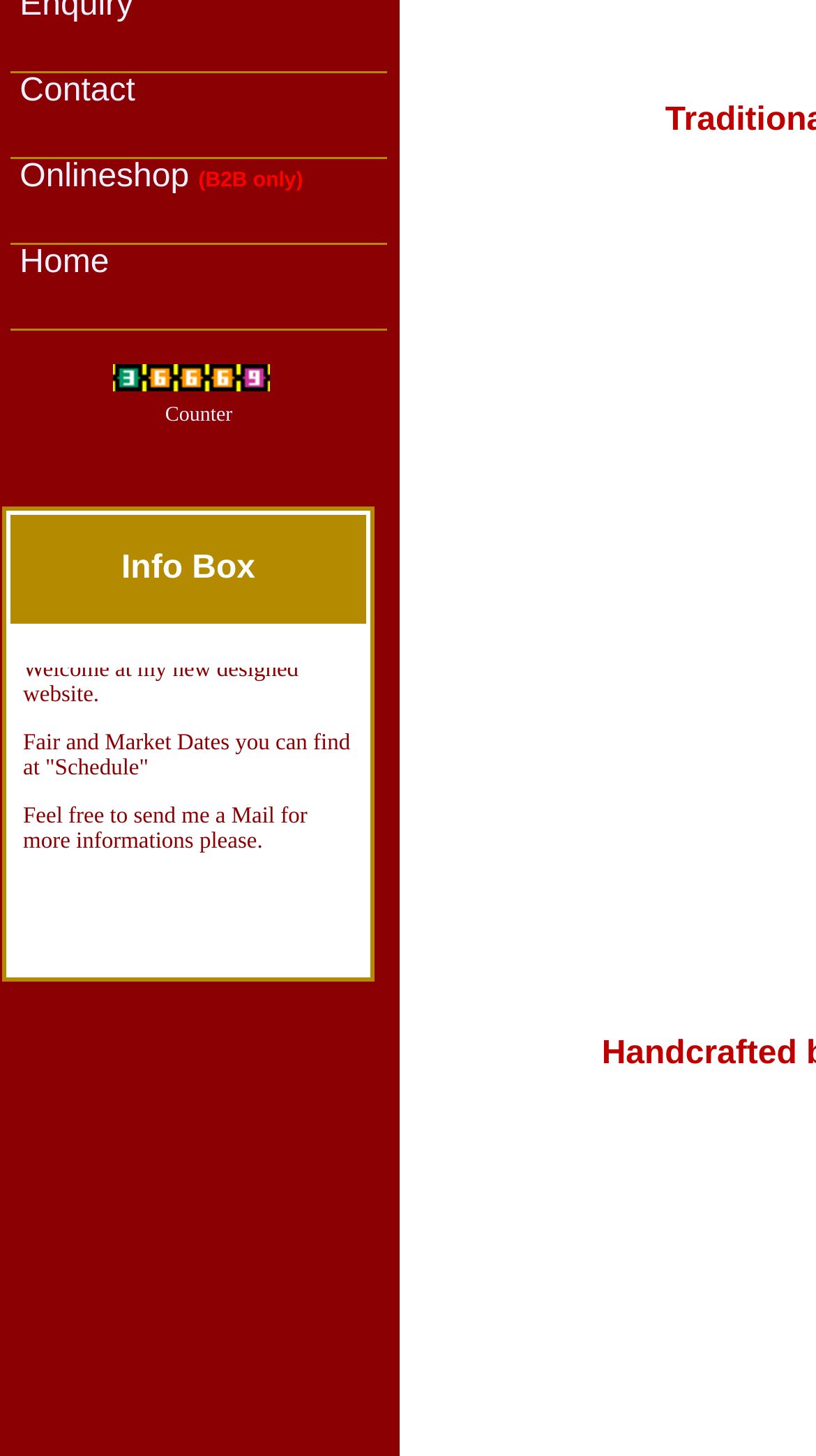Locate the bounding box coordinates of the UI element described by: "parent_node: Counter". The bounding box coordinates should consist of four float numbers between 0 and 1, i.e., [left, top, right, bottom].

[0.139, 0.253, 0.331, 0.273]